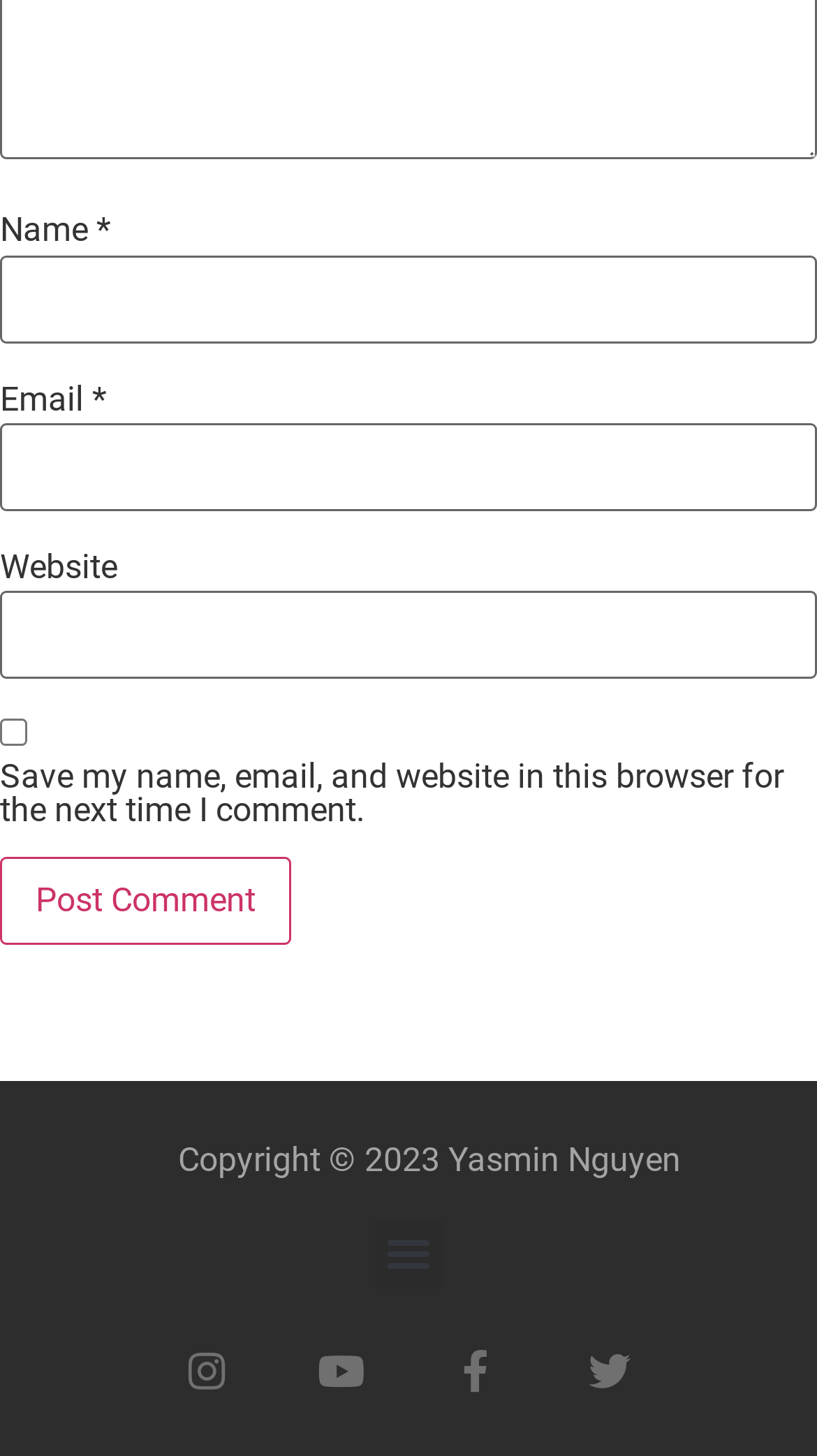Give a short answer using one word or phrase for the question:
How many social media links are there?

4